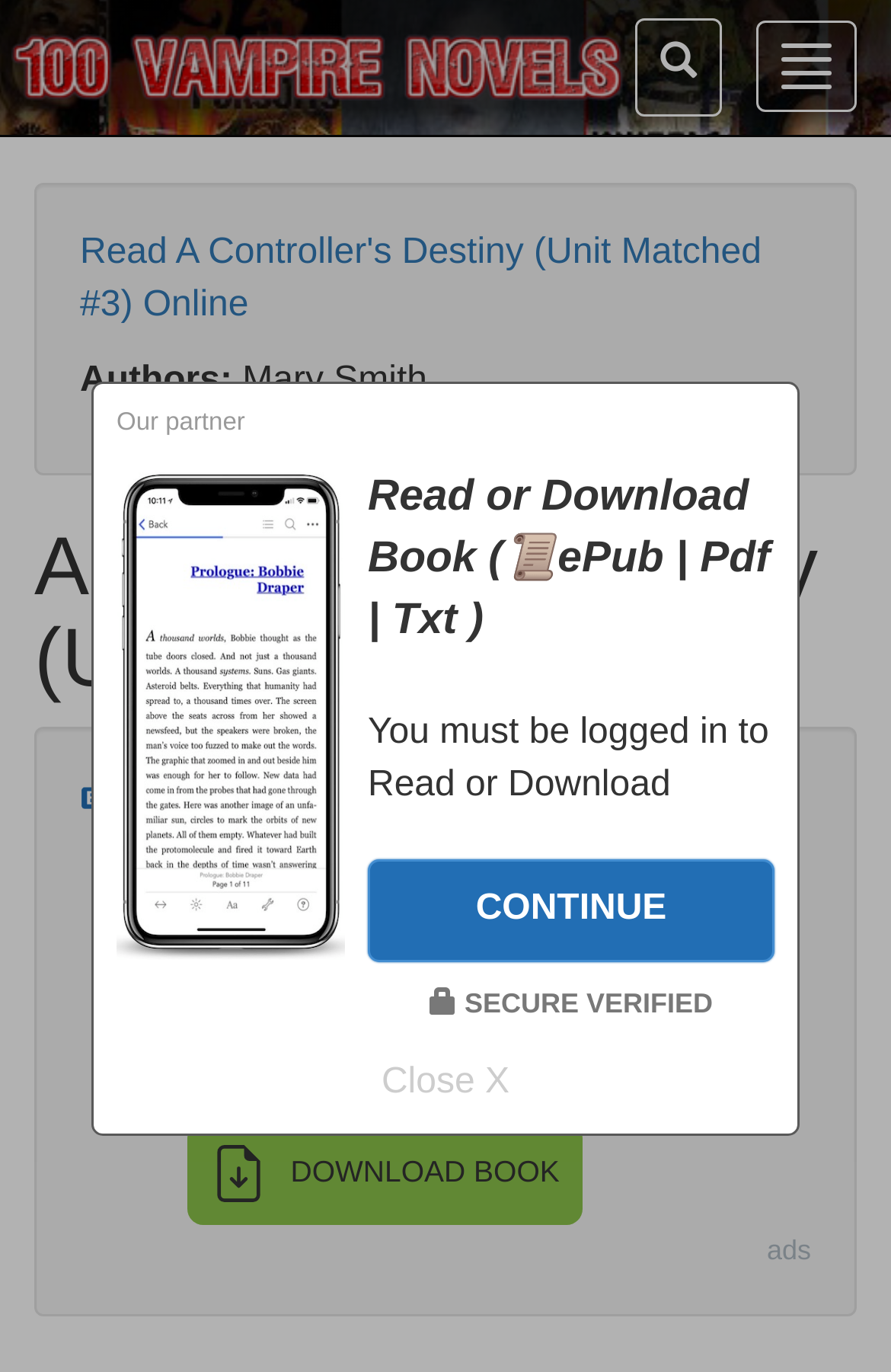Give a detailed explanation of the elements present on the webpage.

This webpage is about a novel called "A Controller's Destiny (Unit Matched #3)" by Mary Smith. At the top, there is a navigation toggle button and a search icon. Below them, there is a link to "100 Vampire Novels" with a corresponding image. Next to it, there is a link to read the novel online.

On the left side, there is a section with the author's name, Mary Smith, and a heading with the novel's title. Below the heading, there is a small image. The main content of the webpage is divided into two sections. The first section has information about the book, including its size and format. There are also two buttons, "READ BOOK" and "DOWNLOAD BOOK", each with an accompanying image.

On the right side, there is a section with a partner's logo and a text "Our partner". Below it, there is a promotional text about reading or downloading the book in various formats. However, it requires users to log in to access the book. There is a "CONTINUE" button to proceed with the login process. The webpage also has a "SECURE VERIFIED" badge and a "Close X" button at the bottom. Additionally, there is a small text "ads" at the very bottom of the page.